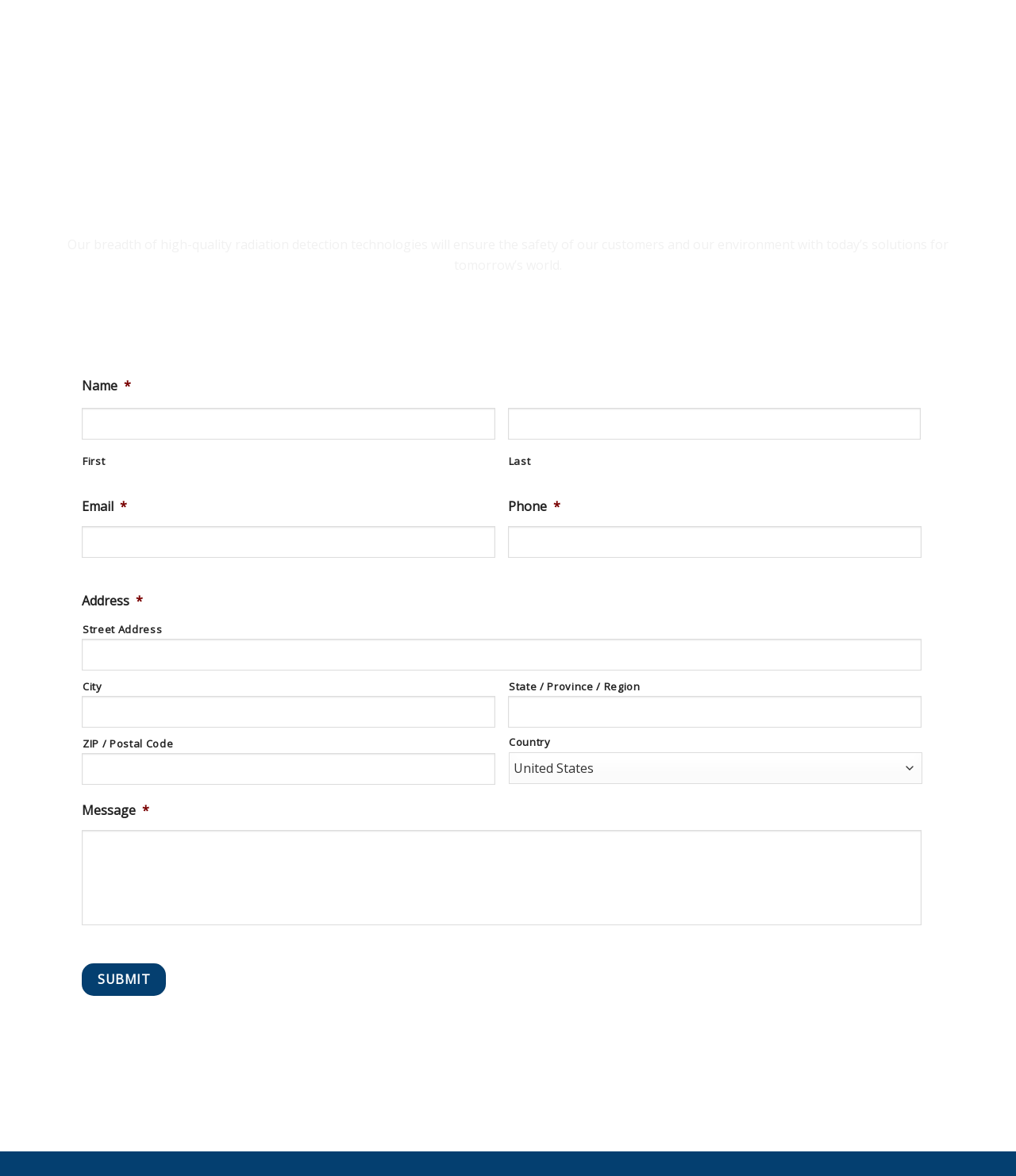Extract the bounding box coordinates for the HTML element that matches this description: "+1 866-411-1173". The coordinates should be four float numbers between 0 and 1, i.e., [left, top, right, bottom].

None